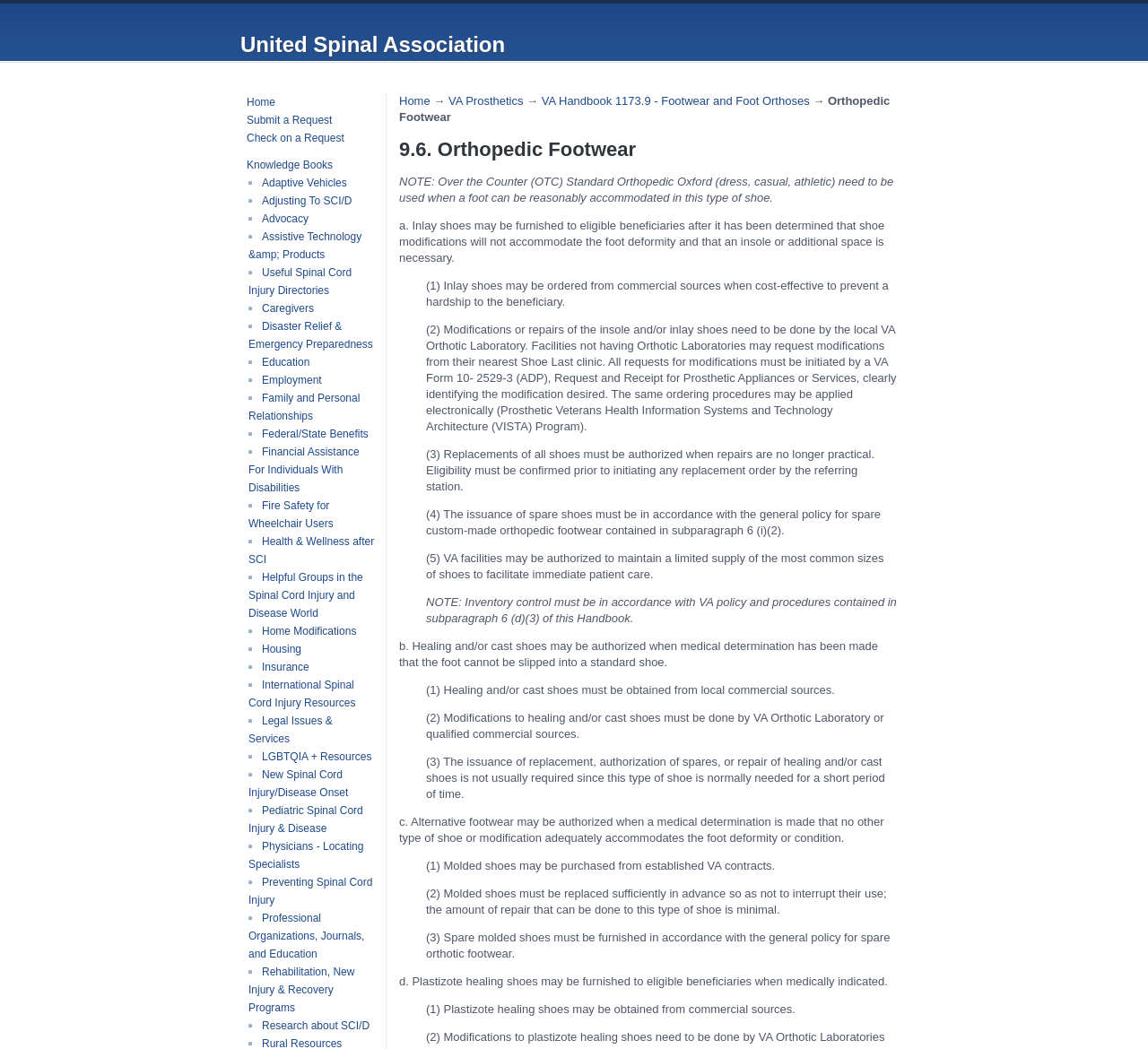Reply to the question with a single word or phrase:
What is the topic of the webpage section?

Orthopedic Footwear